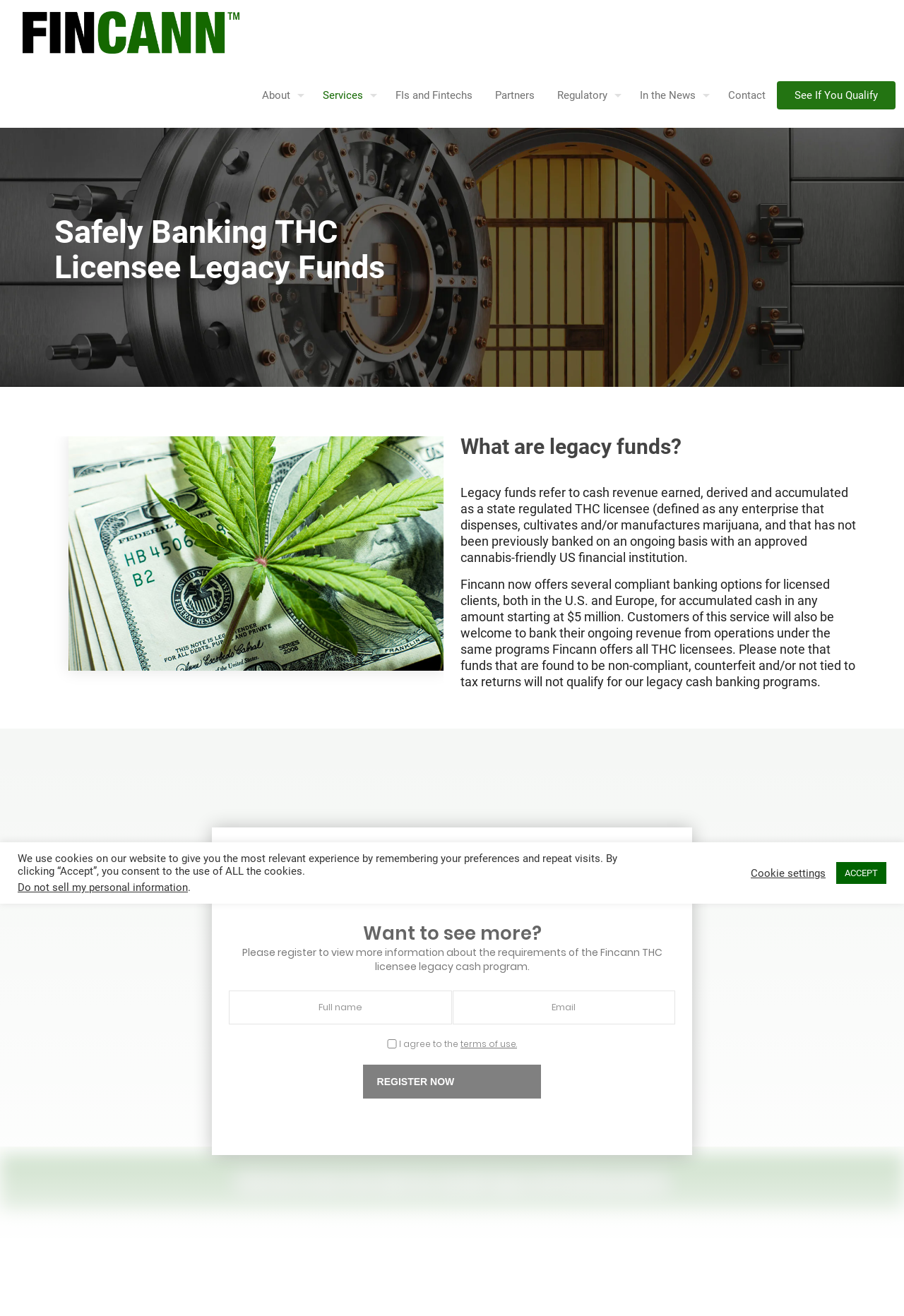Please identify the bounding box coordinates of the area that needs to be clicked to fulfill the following instruction: "Click on CART."

None